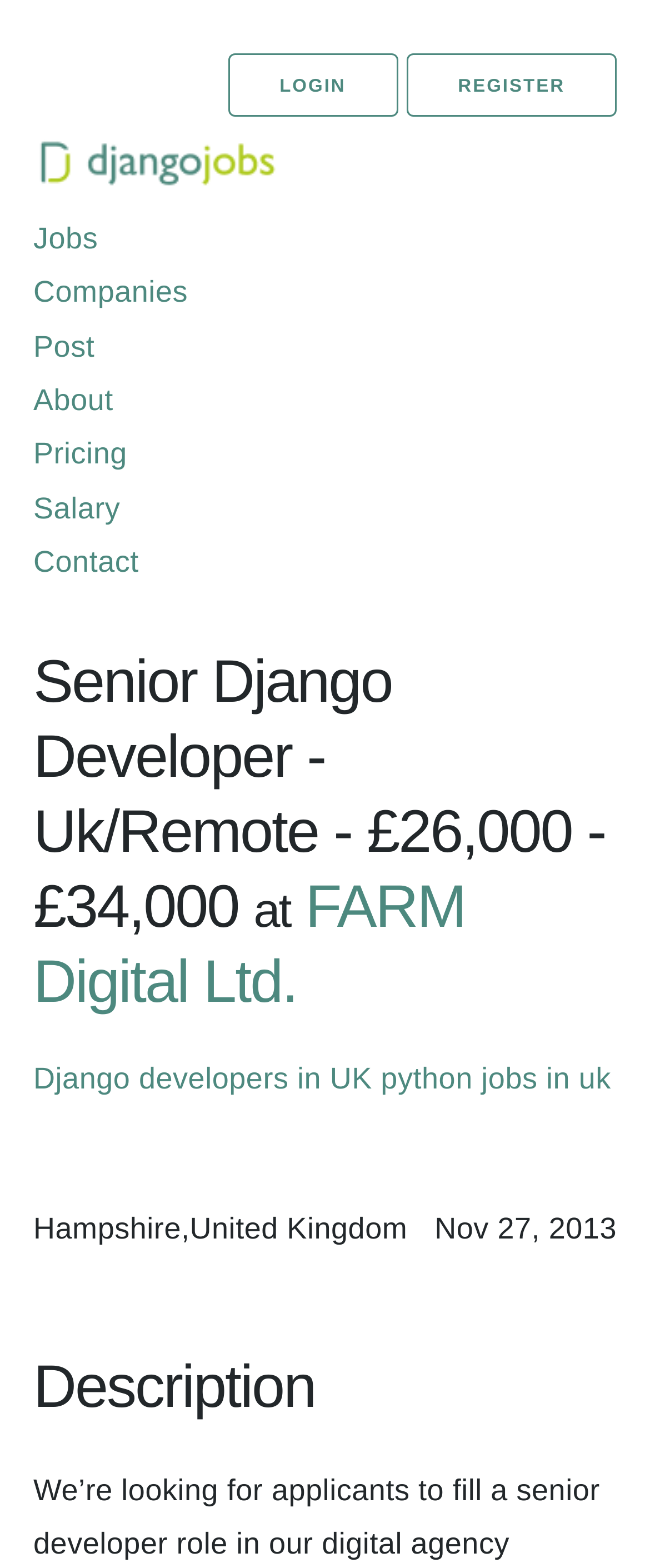Where is the job located?
Using the information presented in the image, please offer a detailed response to the question.

I found the job location by looking at the static text element that says 'Hampshire,United Kingdom'.